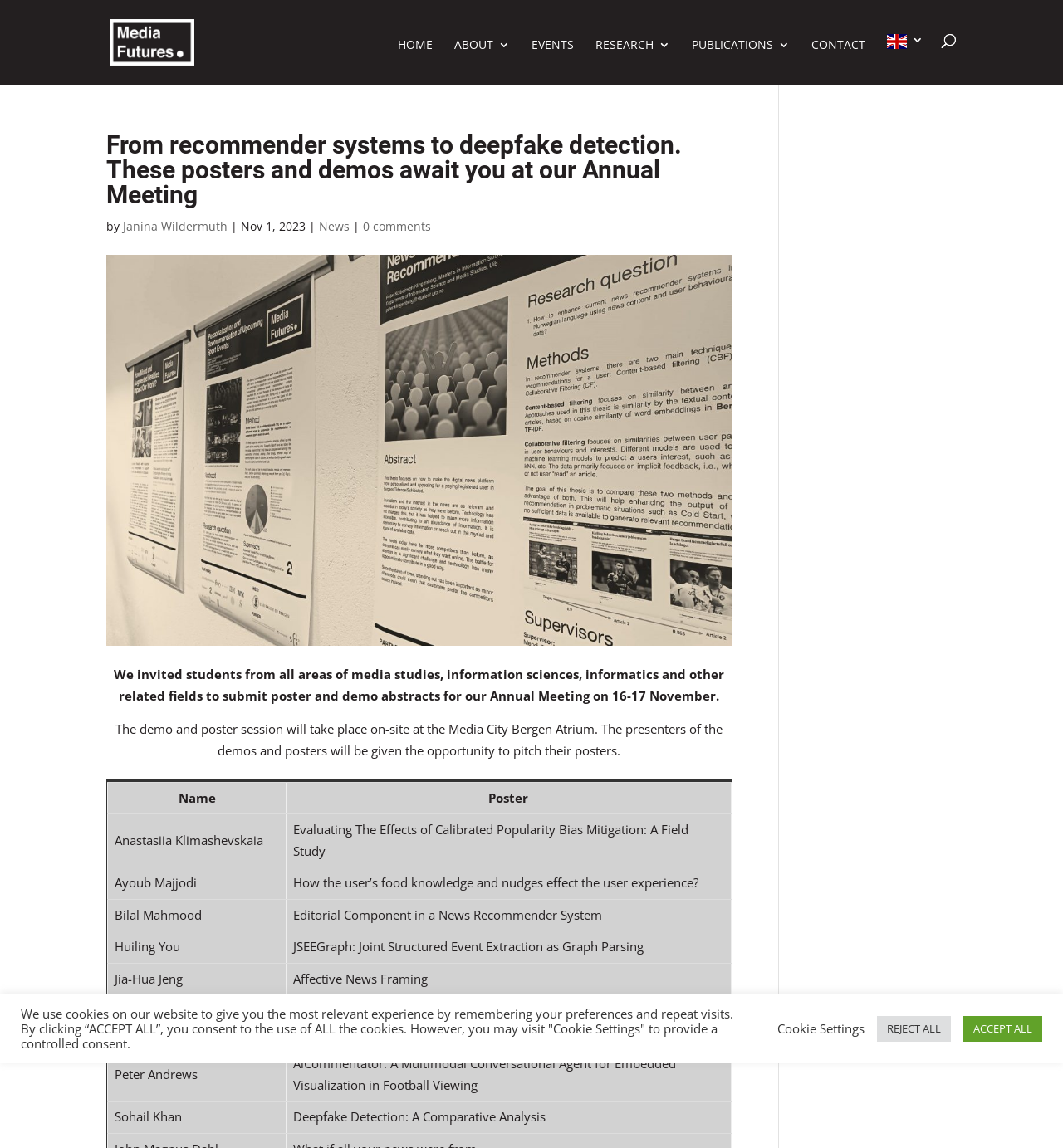Please indicate the bounding box coordinates of the element's region to be clicked to achieve the instruction: "Click the HOME link". Provide the coordinates as four float numbers between 0 and 1, i.e., [left, top, right, bottom].

[0.374, 0.034, 0.407, 0.074]